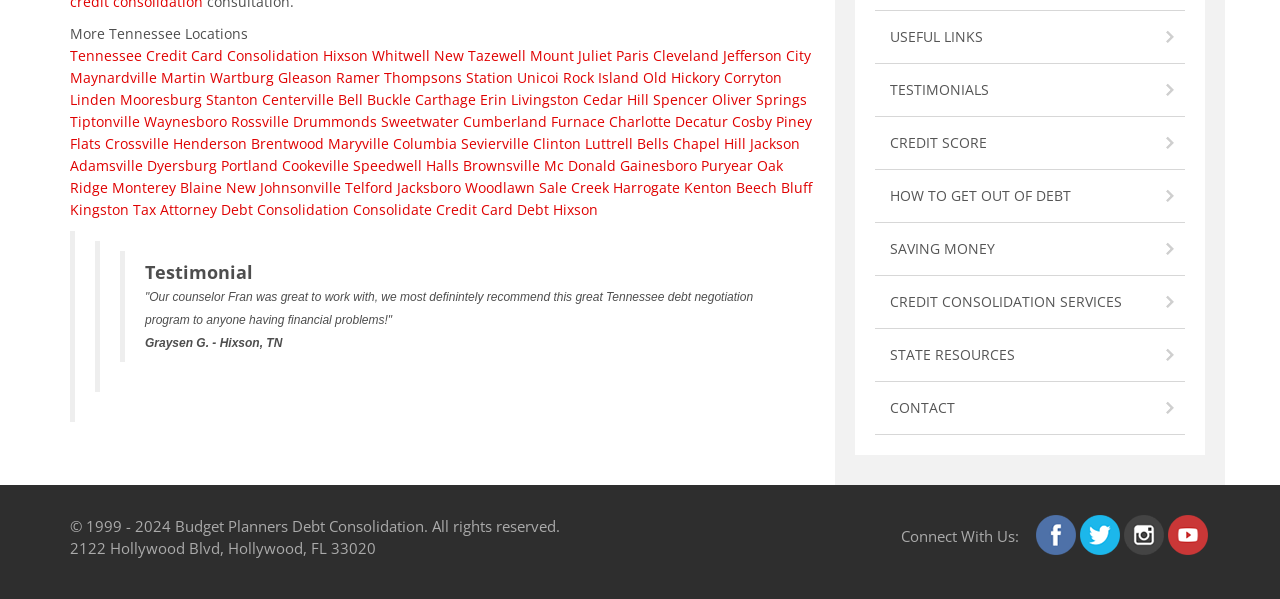Determine the bounding box coordinates of the area to click in order to meet this instruction: "Click on Tennessee".

[0.055, 0.077, 0.111, 0.109]